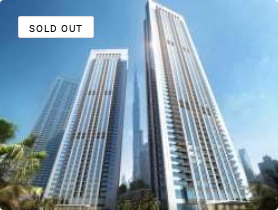What is the location of the iconic landmarks near the development?
Using the image, provide a concise answer in one word or a short phrase.

Downtown Dubai